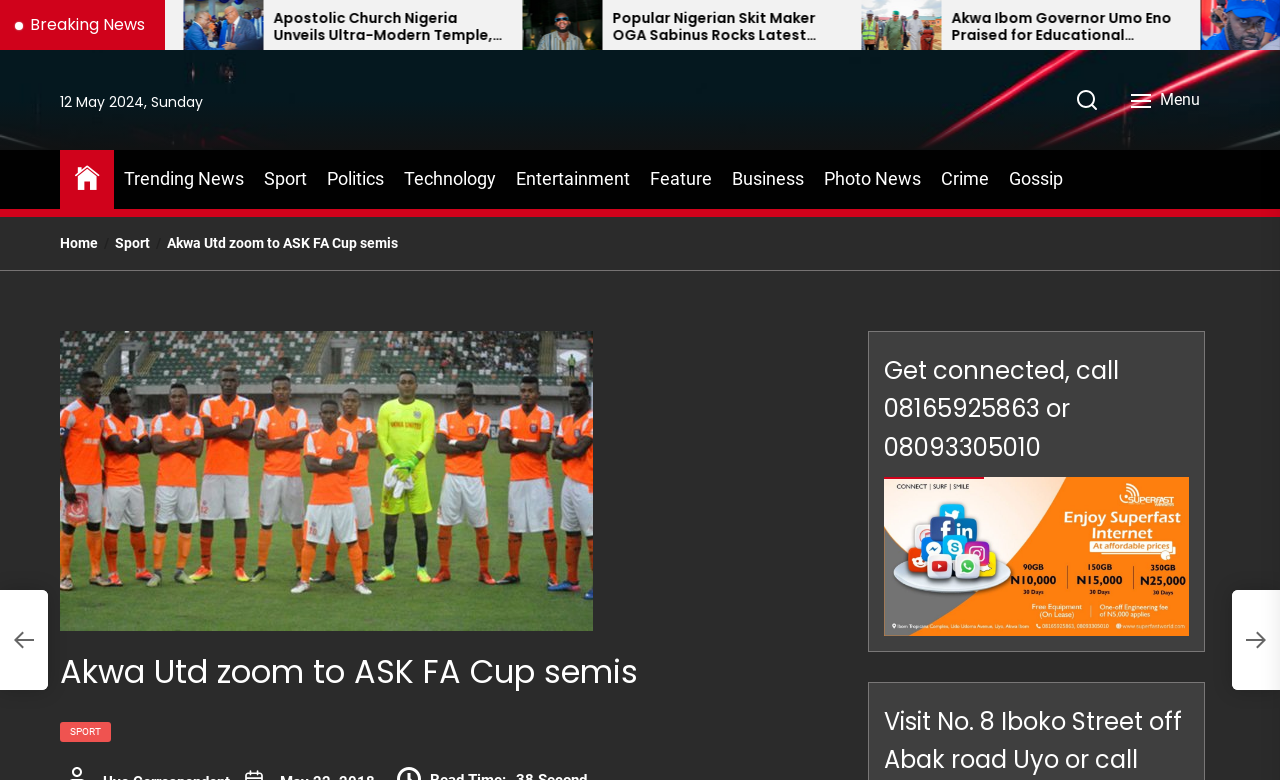Given the description "Photo News", provide the bounding box coordinates of the corresponding UI element.

[0.644, 0.212, 0.72, 0.248]